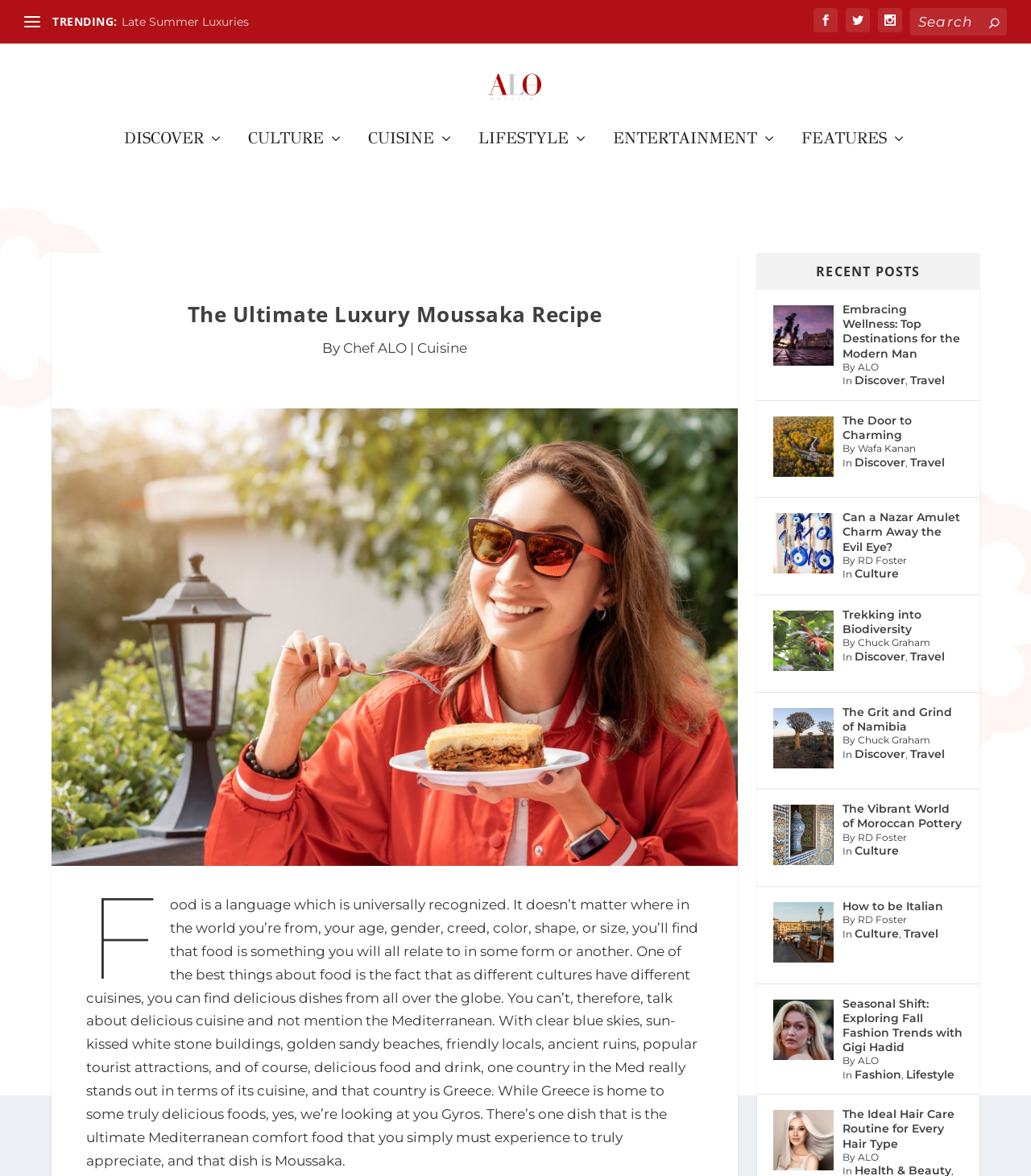Specify the bounding box coordinates of the element's region that should be clicked to achieve the following instruction: "Explore the Culture section". The bounding box coordinates consist of four float numbers between 0 and 1, in the format [left, top, right, bottom].

[0.241, 0.14, 0.334, 0.188]